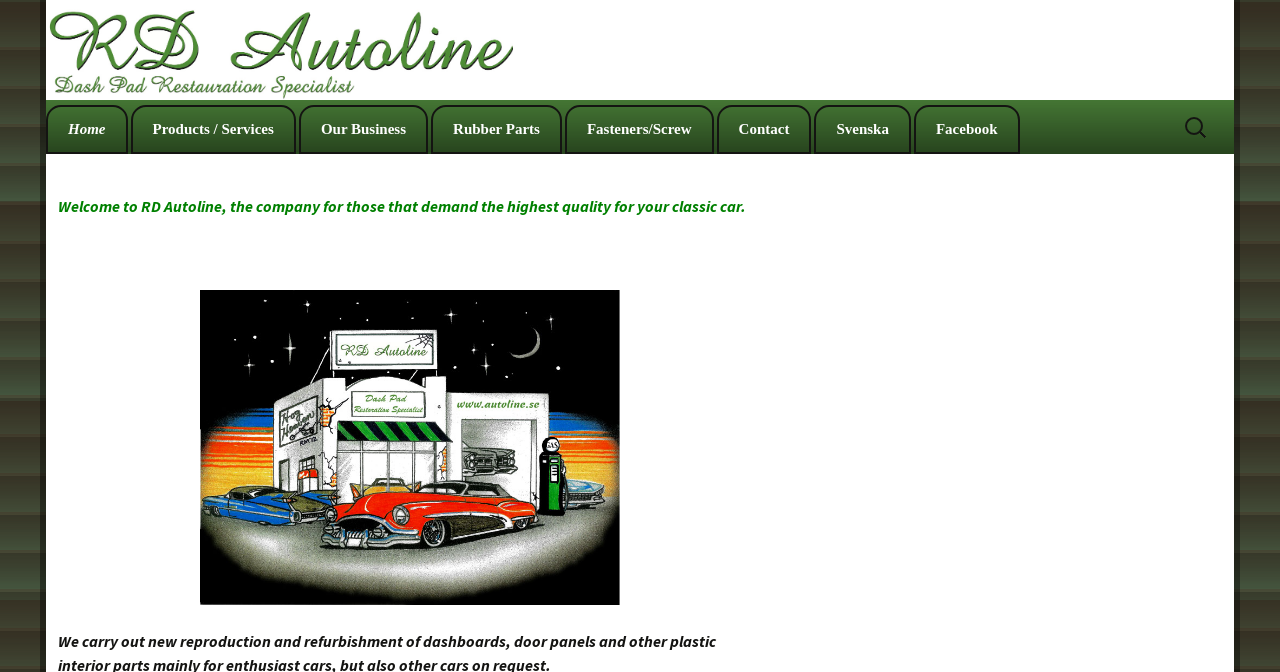Answer the following in one word or a short phrase: 
What is the main service offered?

Reproduction and refurbishment